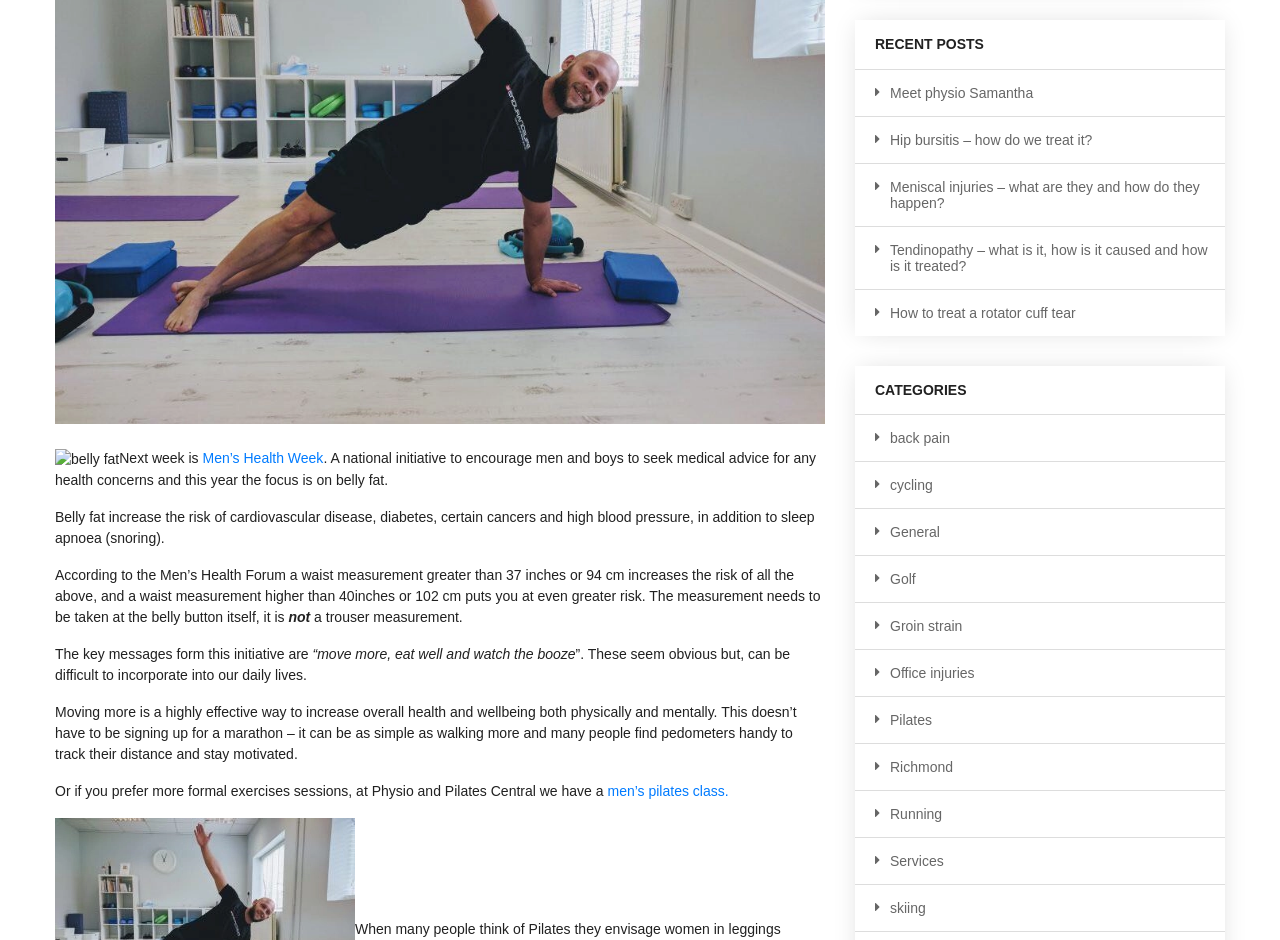Find the bounding box of the UI element described as: "Meet physio Samantha". The bounding box coordinates should be given as four float values between 0 and 1, i.e., [left, top, right, bottom].

[0.668, 0.074, 0.957, 0.123]